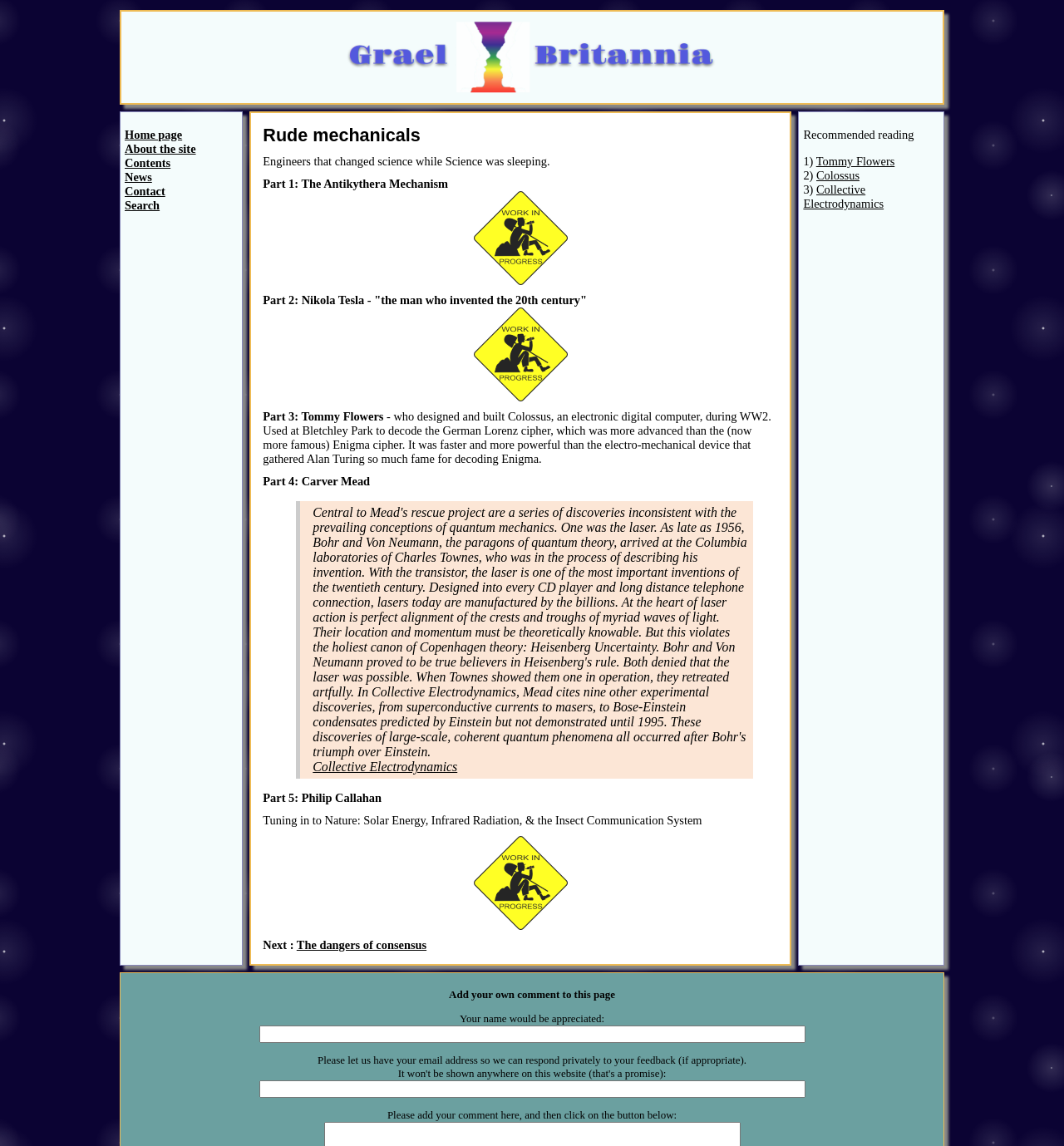Please identify the bounding box coordinates of the element's region that I should click in order to complete the following instruction: "Add a comment to this page". The bounding box coordinates consist of four float numbers between 0 and 1, i.e., [left, top, right, bottom].

[0.243, 0.895, 0.757, 0.91]